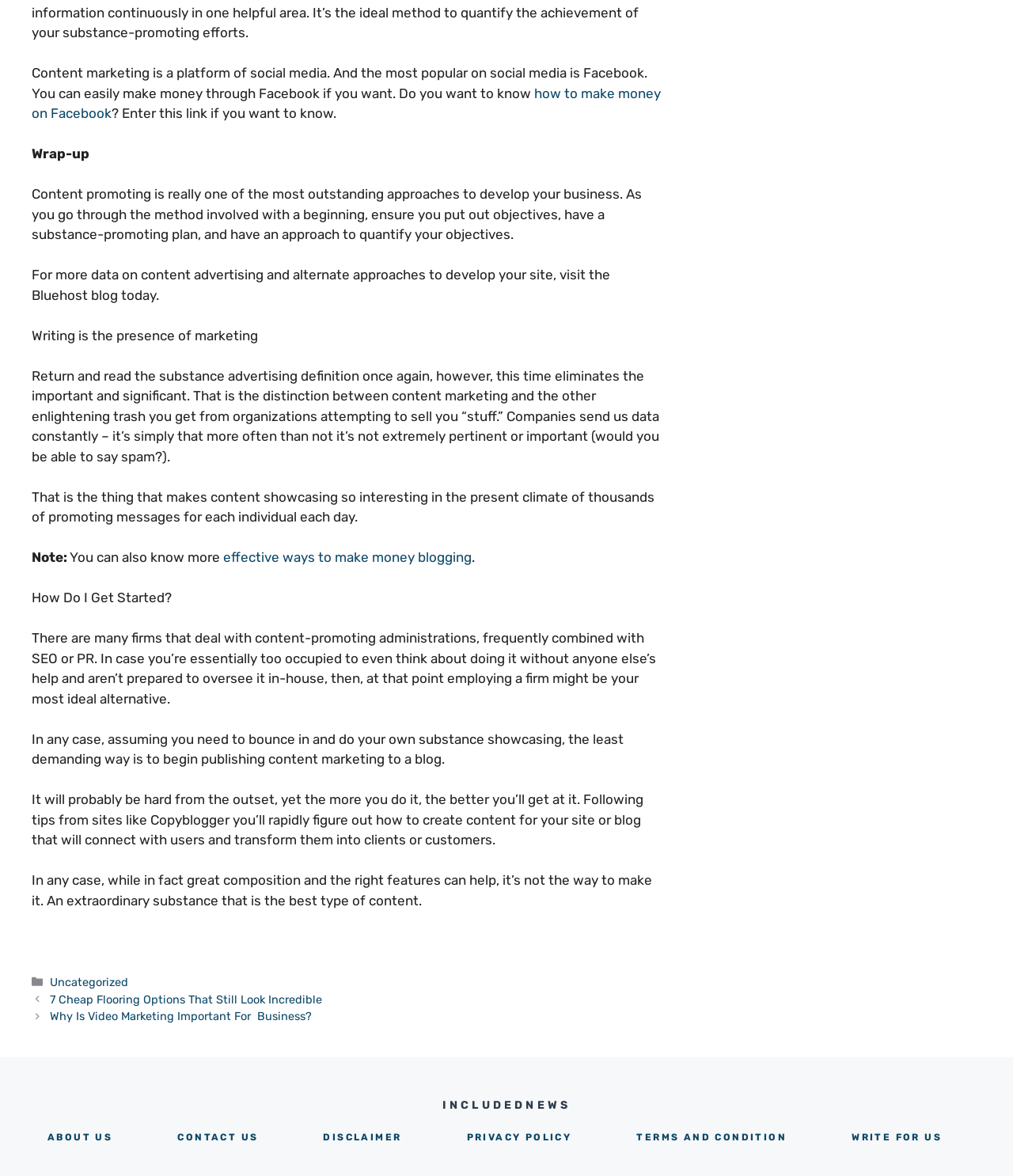Given the description of the UI element: "write for us", predict the bounding box coordinates in the form of [left, top, right, bottom], with each value being a float between 0 and 1.

[0.841, 0.961, 0.93, 0.973]